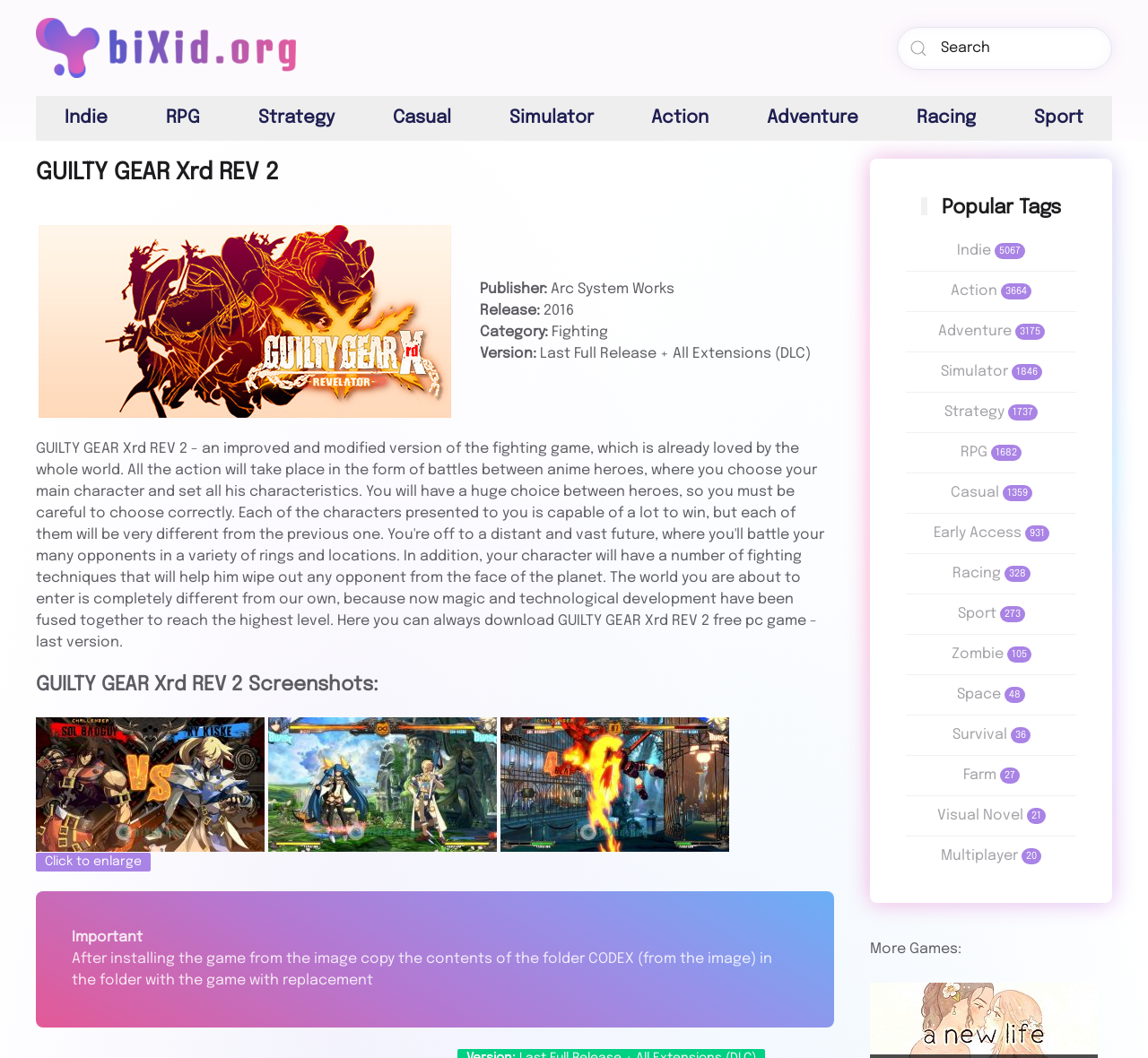Locate the bounding box coordinates of the element that needs to be clicked to carry out the instruction: "Read article". The coordinates should be given as four float numbers ranging from 0 to 1, i.e., [left, top, right, bottom].

None